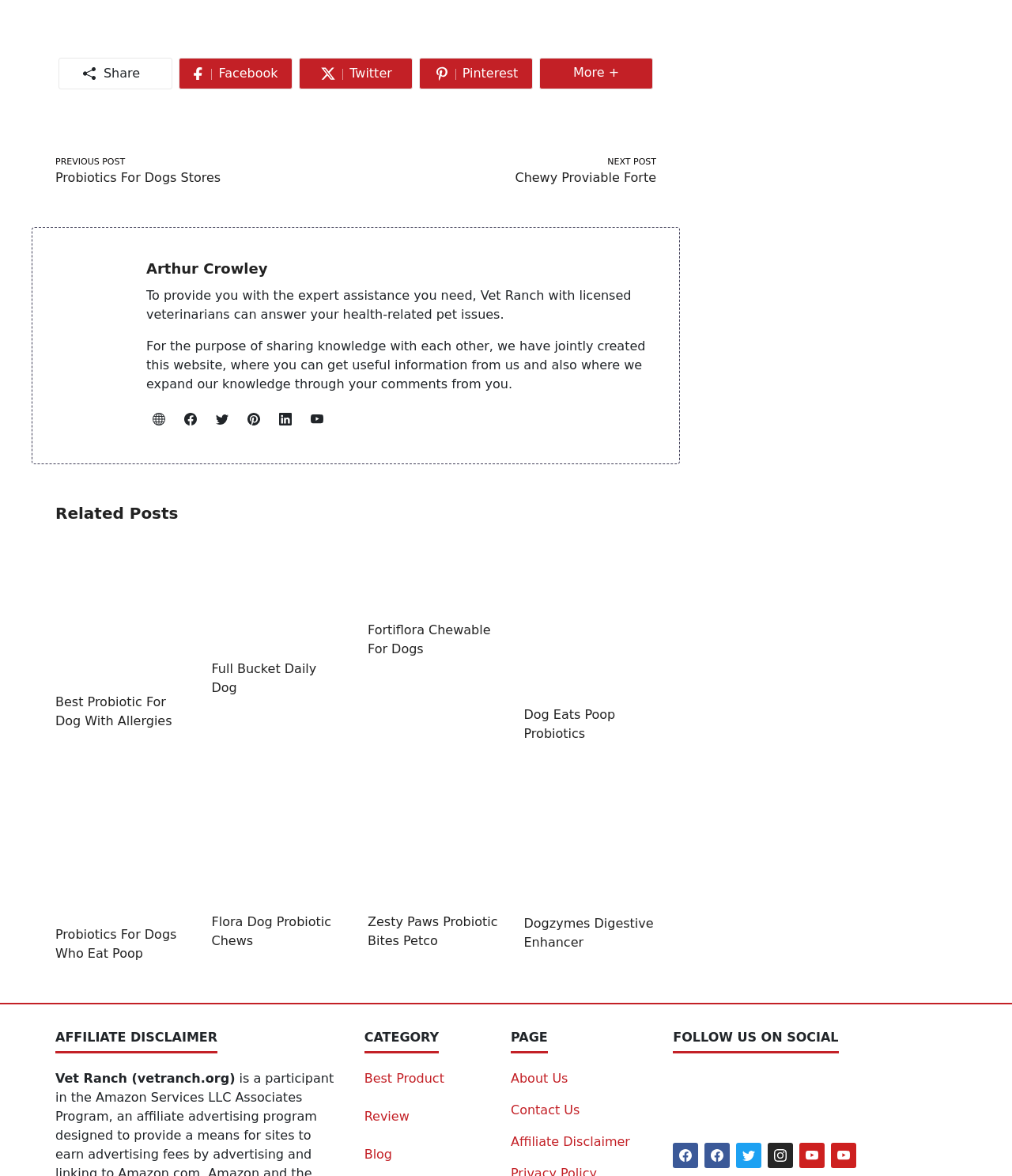Please provide the bounding box coordinates for the element that needs to be clicked to perform the instruction: "Read article about Probiotics For Dogs Stores". The coordinates must consist of four float numbers between 0 and 1, formatted as [left, top, right, bottom].

[0.055, 0.145, 0.218, 0.158]